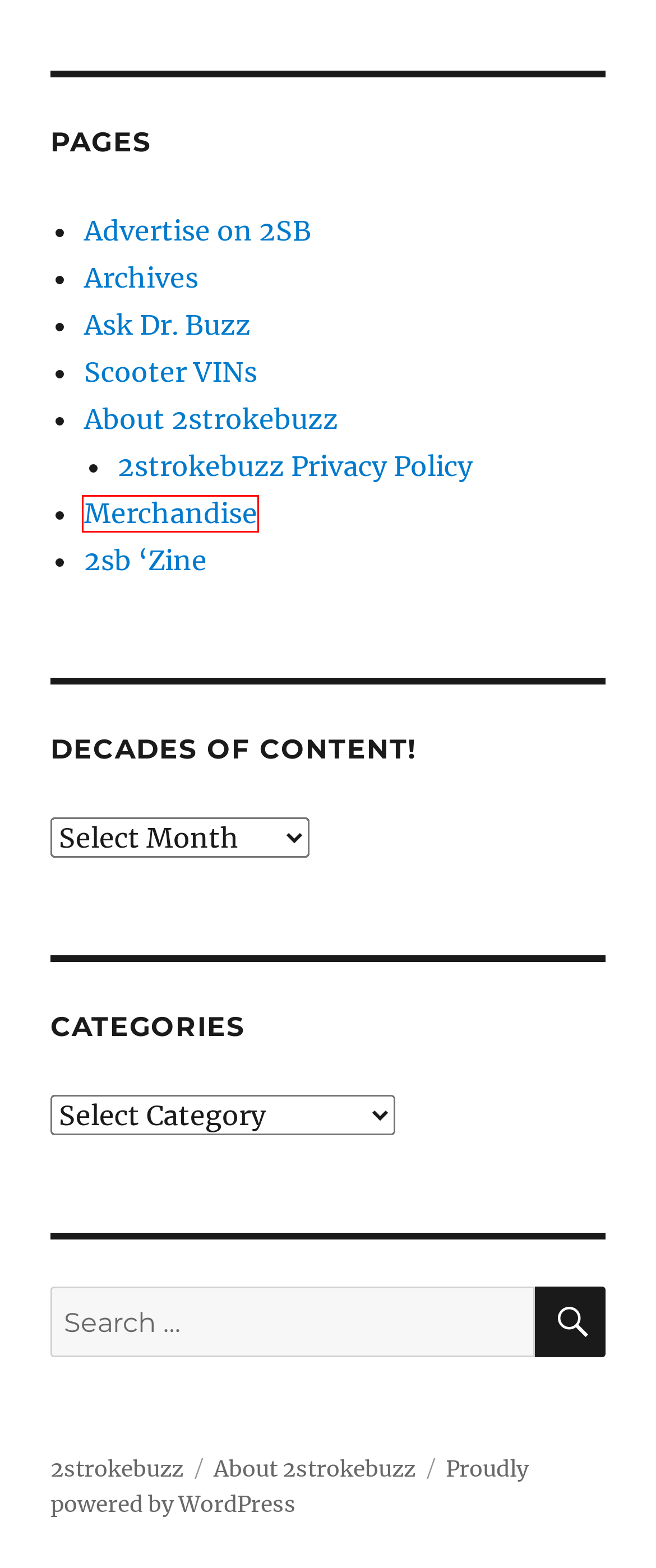Review the screenshot of a webpage which includes a red bounding box around an element. Select the description that best fits the new webpage once the element in the bounding box is clicked. Here are the candidates:
A. Blog Tool, Publishing Platform, and CMS – WordPress.org
B. Advertise on 2SB – 2strokebuzz
C. Merchandise – 2strokebuzz
D. Scooter VINs – 2strokebuzz
E. About 2strokebuzz – 2strokebuzz
F. 2sb ‘Zine – 2strokebuzz
G. Ask Dr. Buzz – 2strokebuzz
H. Archives – 2strokebuzz

C